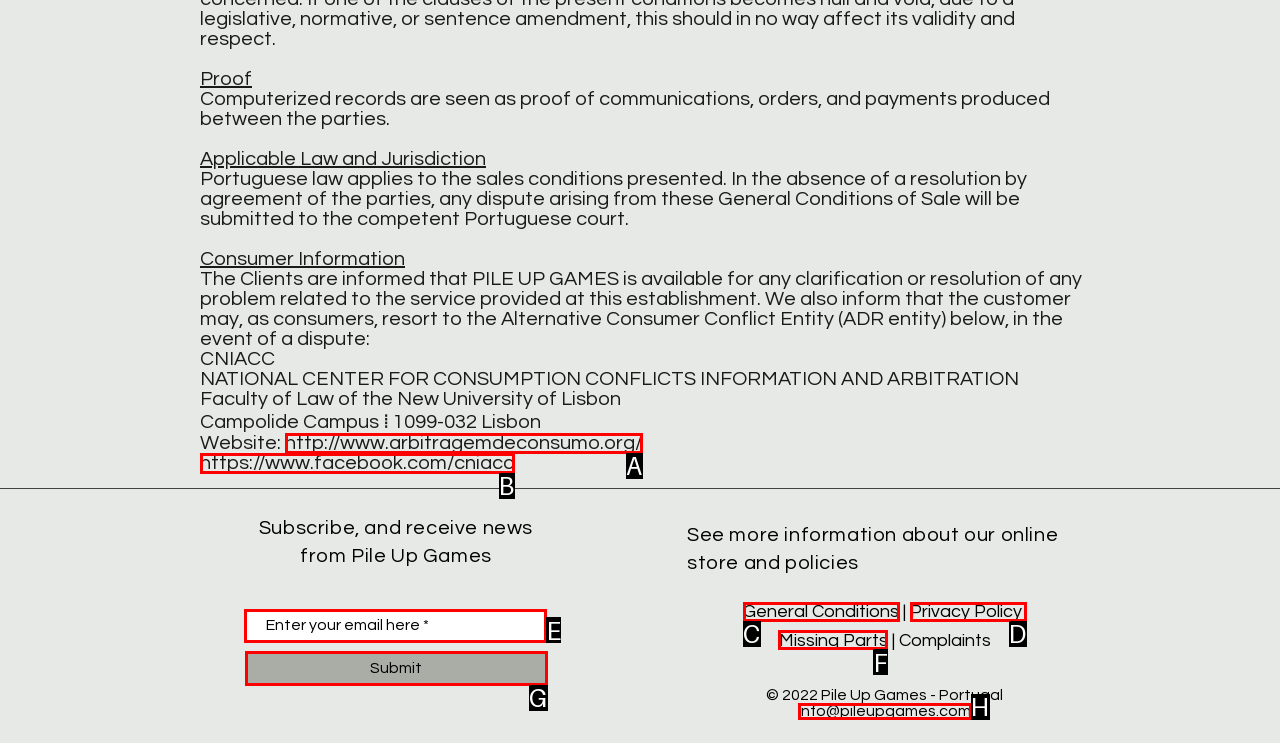Identify the correct UI element to click to follow this instruction: Subscribe to the newsletter
Respond with the letter of the appropriate choice from the displayed options.

E